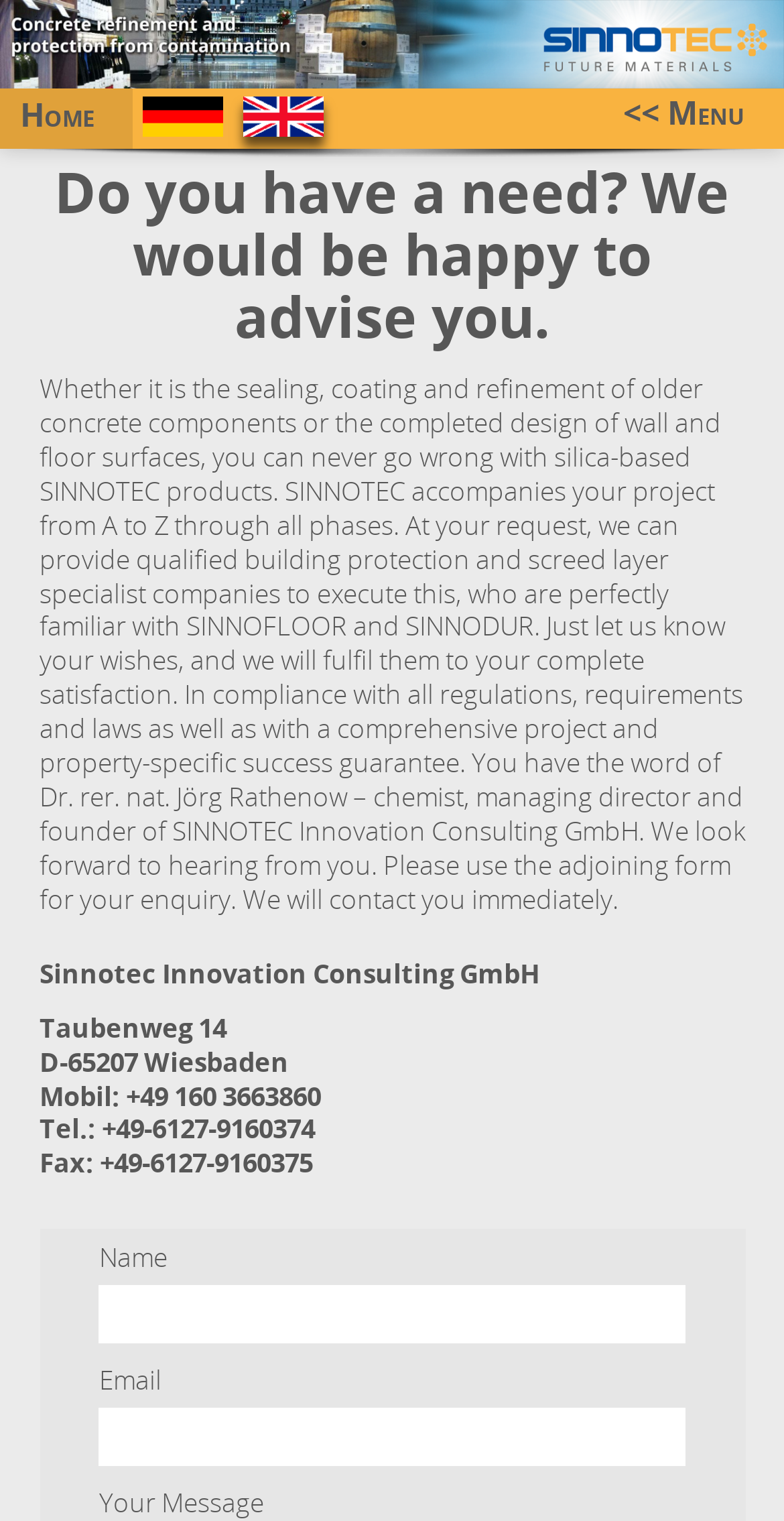What kind of products does the company offer?
Please describe in detail the information shown in the image to answer the question.

The company offers silica-based products, as mentioned in the text, 'Whether it is the sealing, coating and refinement of older concrete components or the completed design of wall and floor surfaces, you can never go wrong with silica-based SINNOTEC products'.